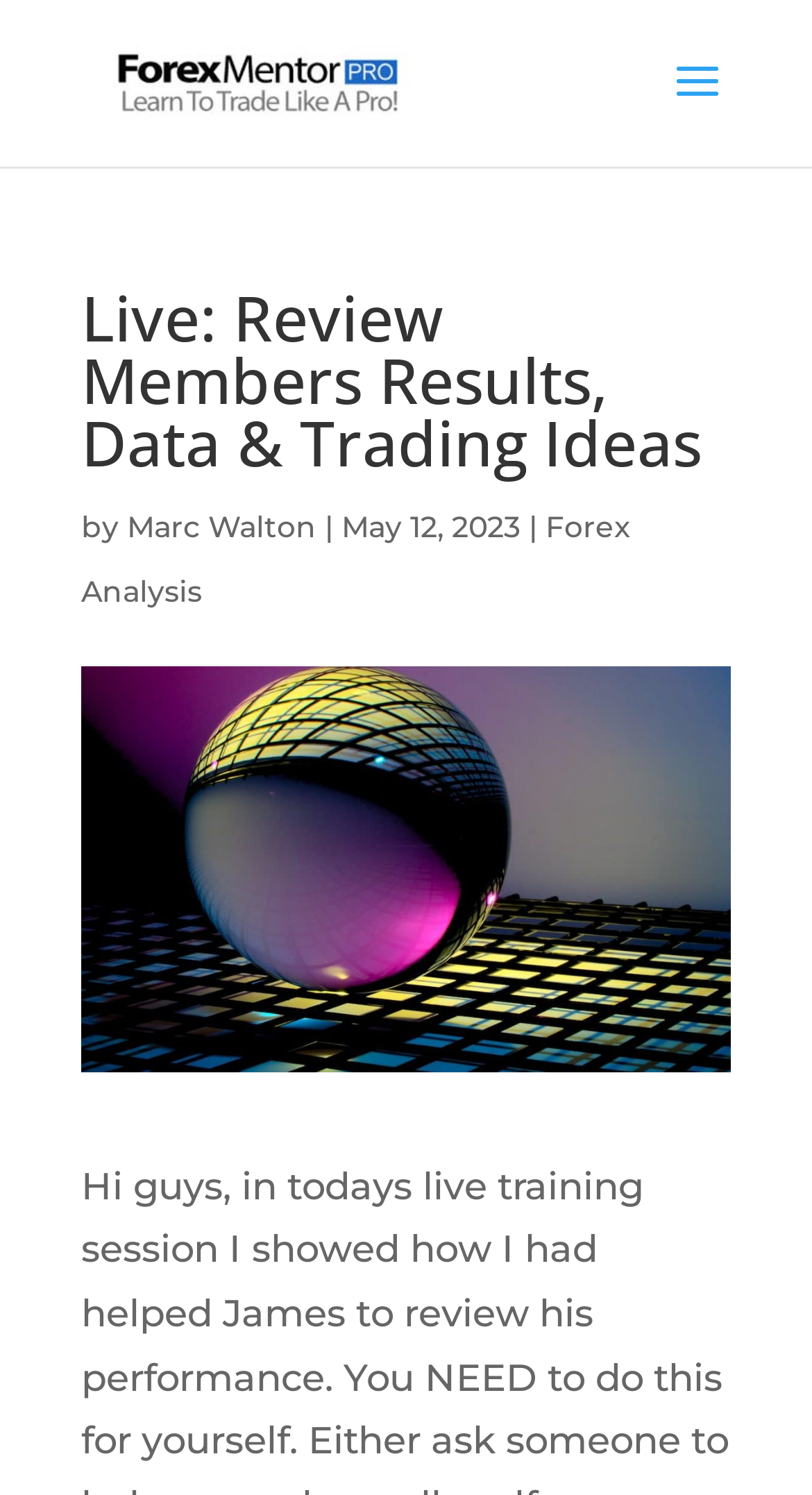Provide your answer in a single word or phrase: 
Who is the author of the article?

Marc Walton